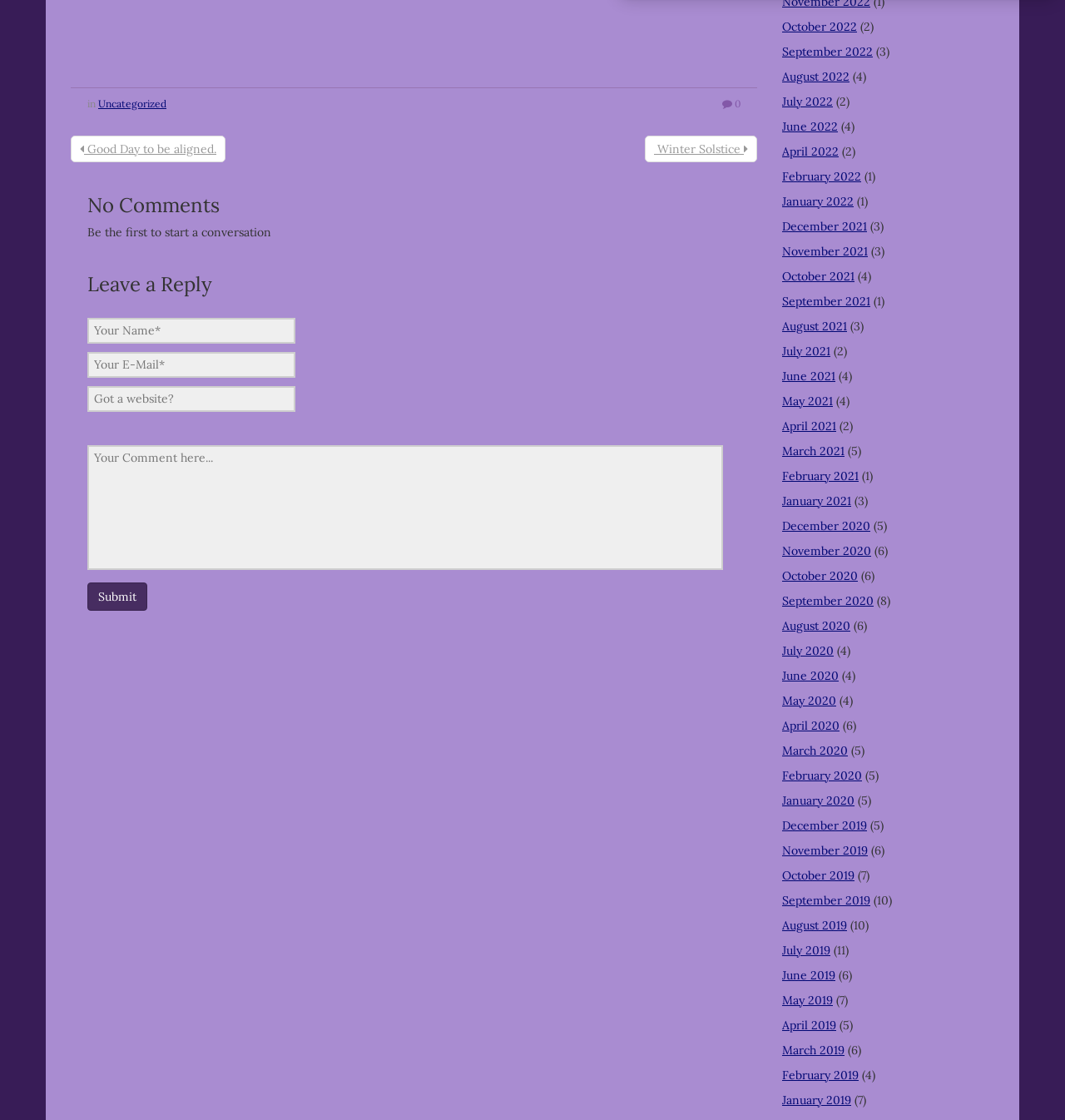Locate the bounding box coordinates of the element that should be clicked to execute the following instruction: "Enter your comment in the text box".

[0.082, 0.398, 0.679, 0.509]